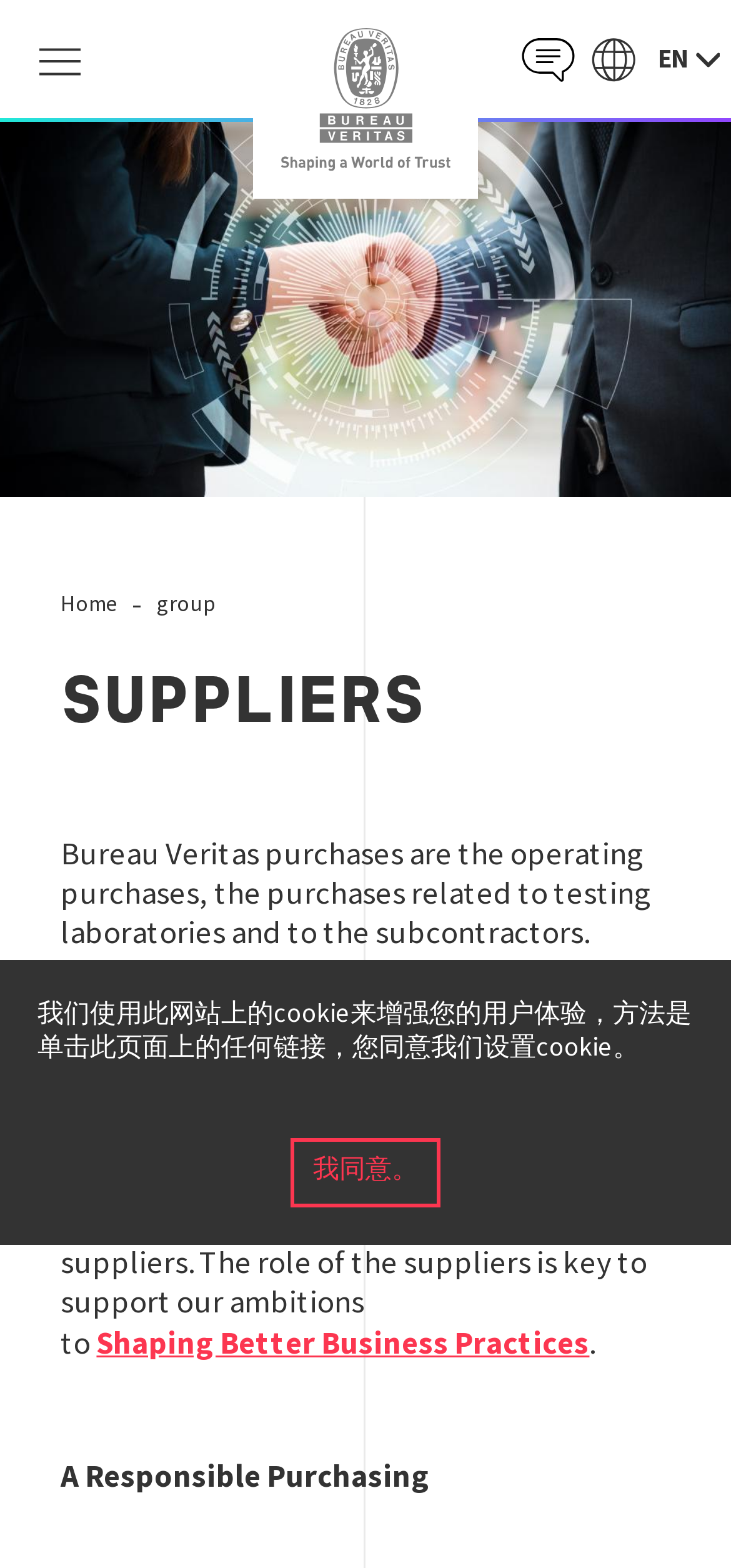Identify the bounding box coordinates for the element you need to click to achieve the following task: "Select an option from the combobox". The coordinates must be four float values ranging from 0 to 1, formatted as [left, top, right, bottom].

[0.885, 0.0, 1.0, 0.075]